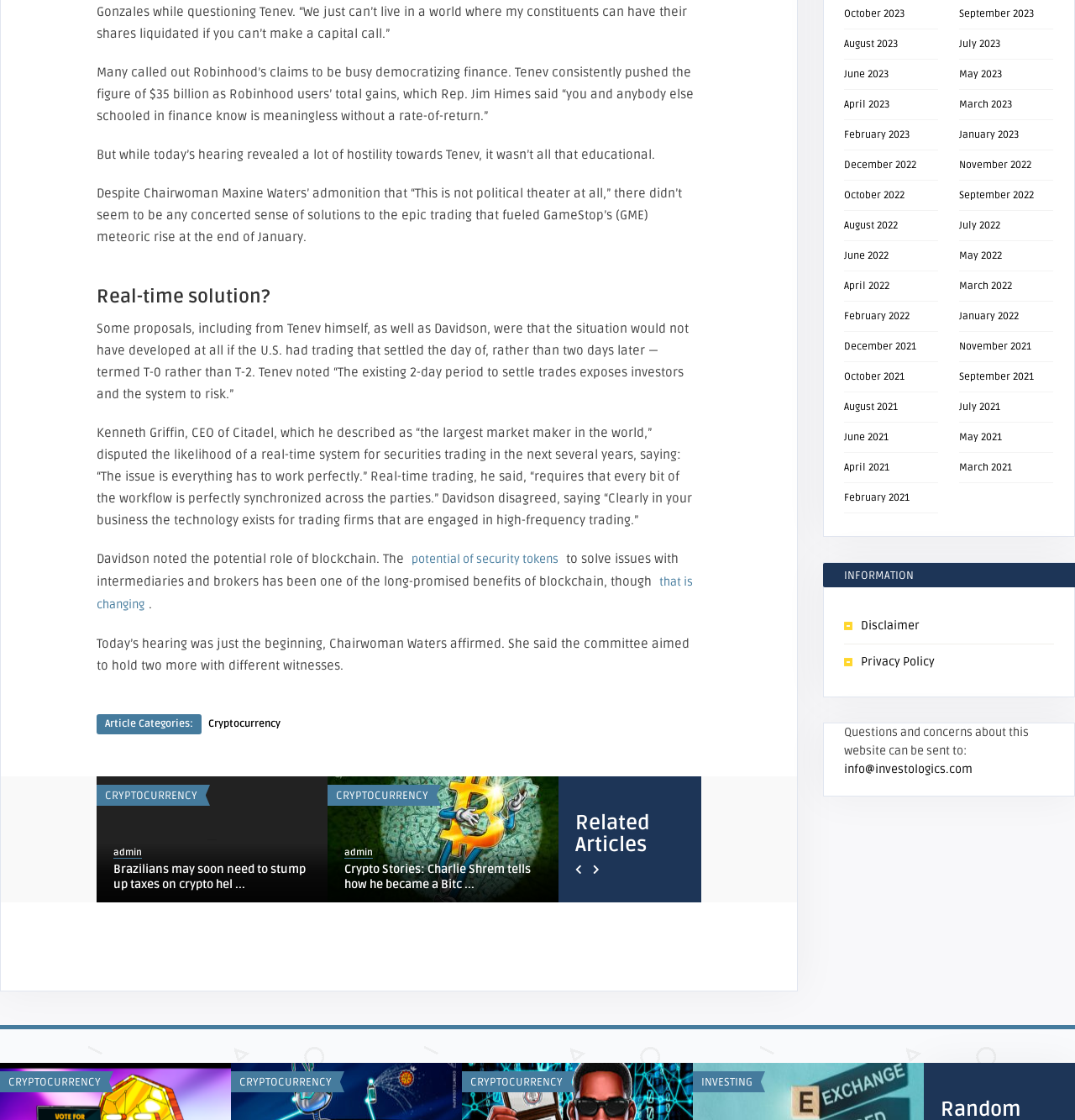What is the purpose of the committee hearing?
Using the visual information from the image, give a one-word or short-phrase answer.

To discuss GameStop and Robinhood